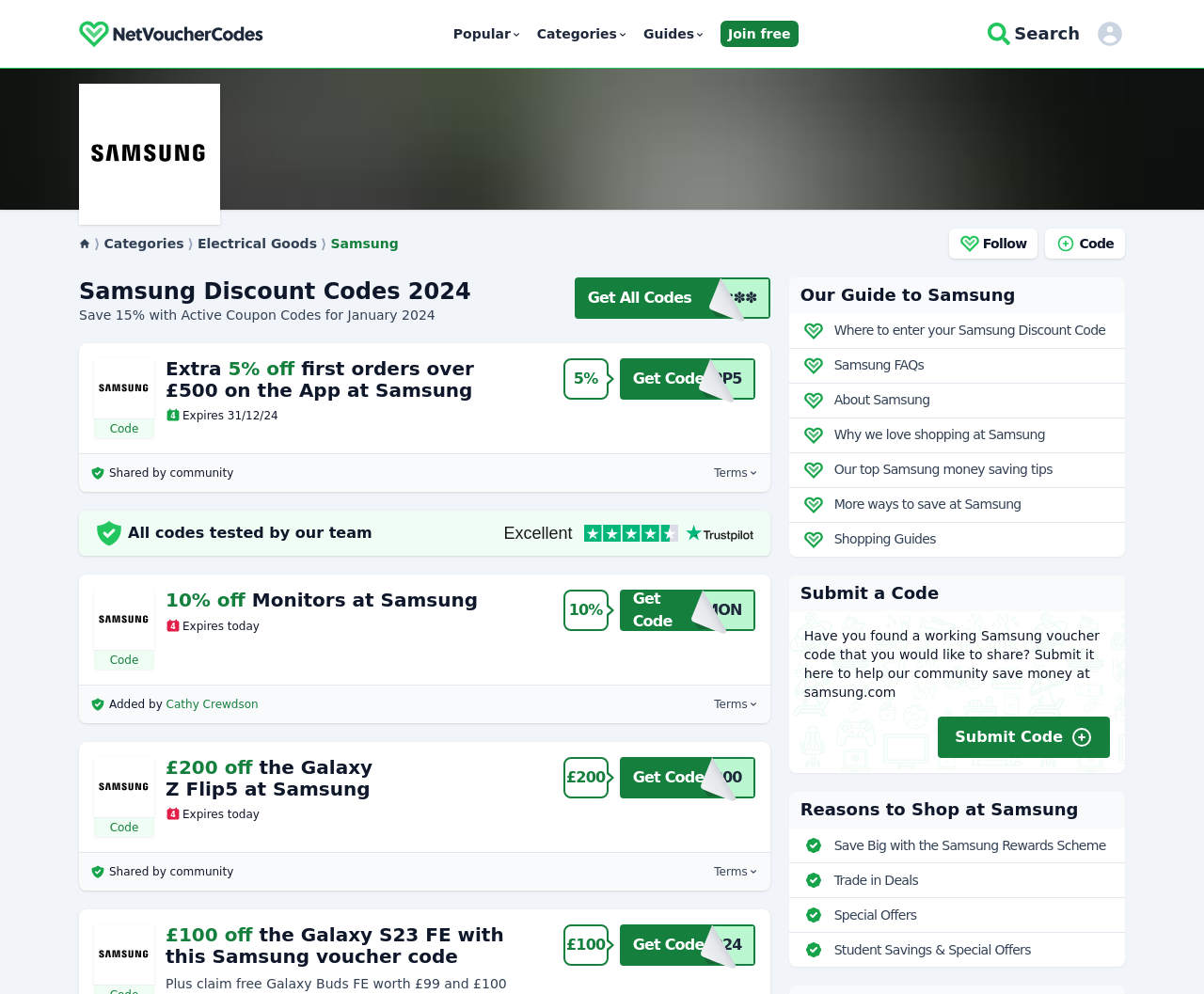Specify the bounding box coordinates of the region I need to click to perform the following instruction: "Get all Samsung discount codes". The coordinates must be four float numbers in the range of 0 to 1, i.e., [left, top, right, bottom].

[0.477, 0.279, 0.64, 0.321]